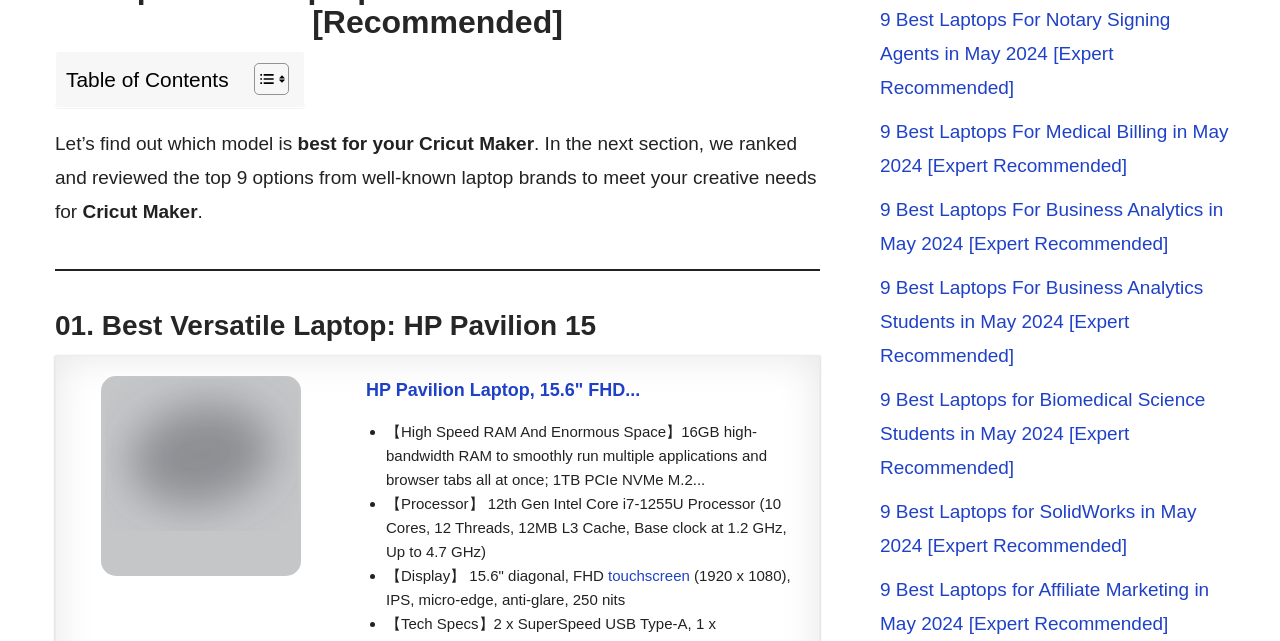Respond to the question with just a single word or phrase: 
How many laptops are reviewed on this page?

1